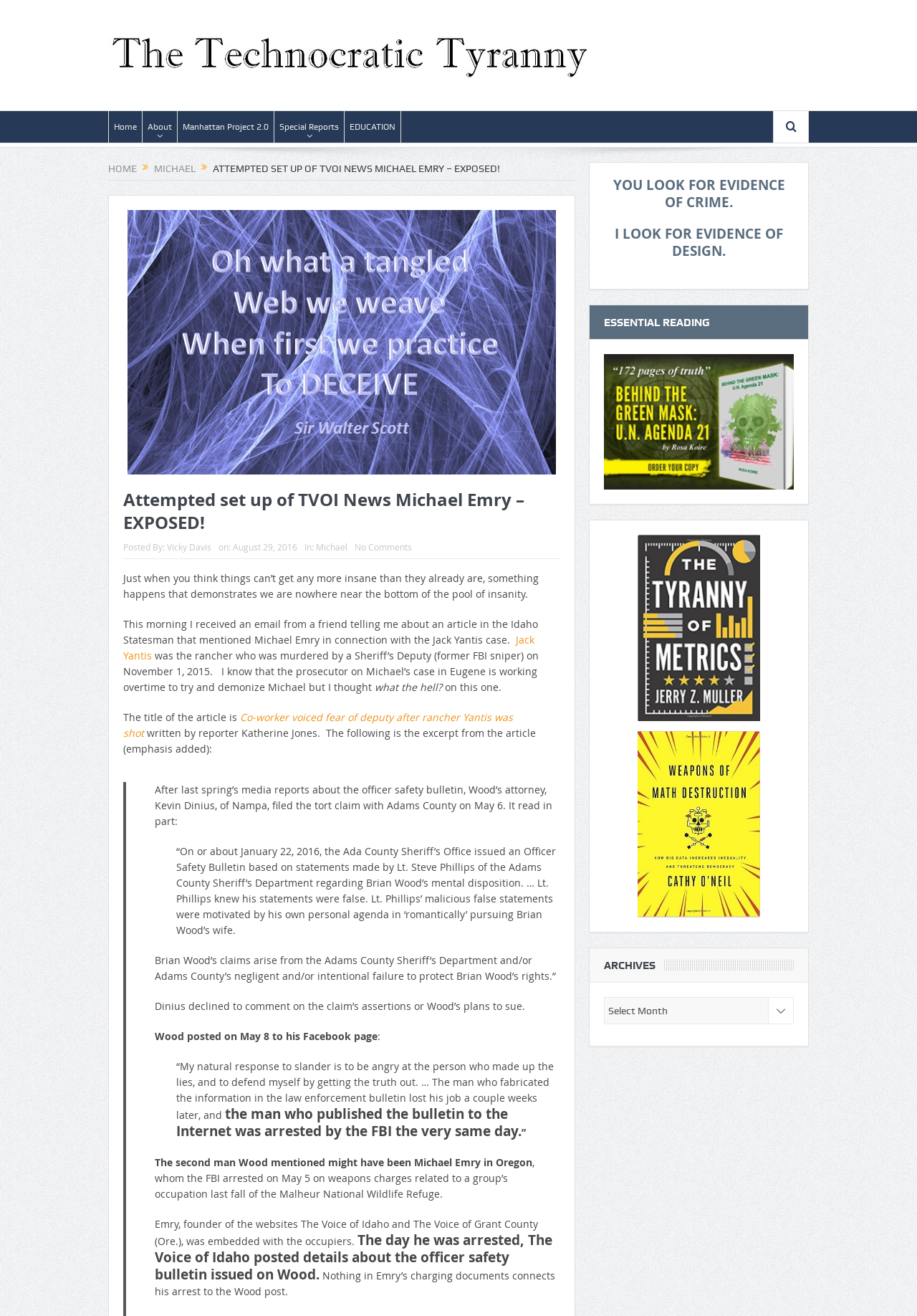Locate the bounding box coordinates of the item that should be clicked to fulfill the instruction: "Read the article titled 'Co-worker voiced fear of deputy after rancher Yantis was shot'".

[0.134, 0.54, 0.559, 0.562]